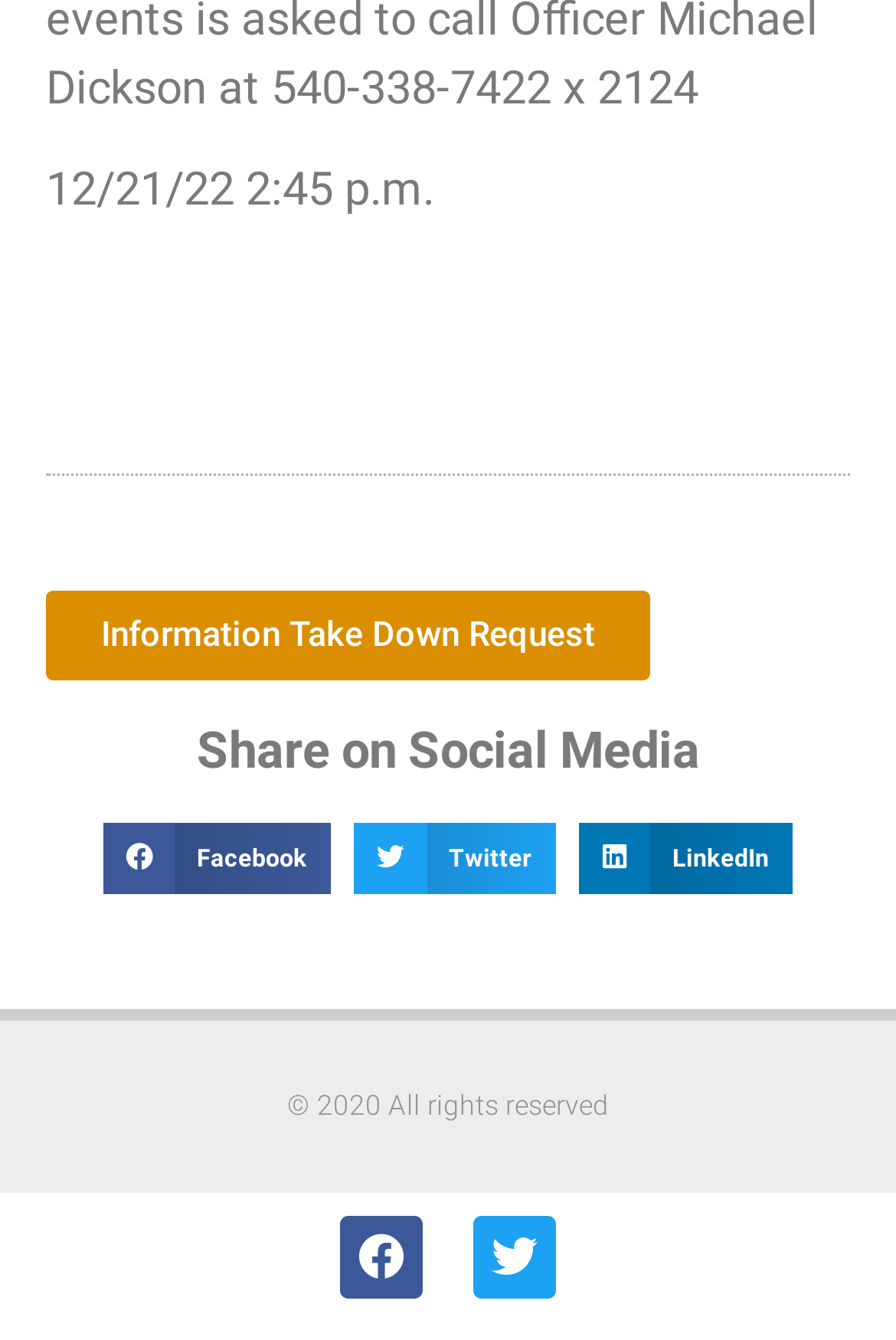Please use the details from the image to answer the following question comprehensively:
What is the copyright year?

The copyright information is located at the bottom of the webpage, which states '© 2020 All rights reserved', indicating that the copyright year is 2020.